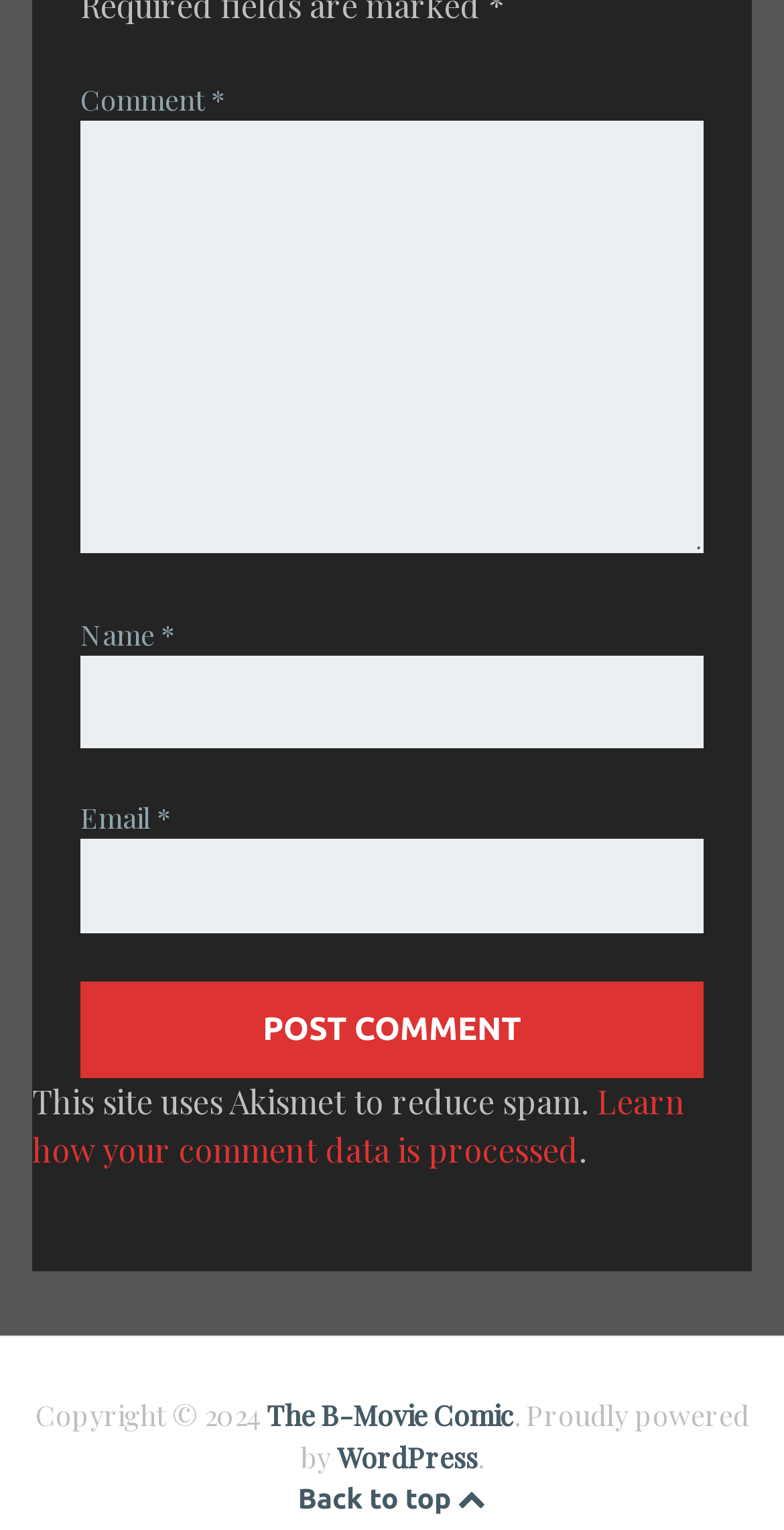Locate the bounding box coordinates of the area where you should click to accomplish the instruction: "Type your name".

[0.103, 0.428, 0.897, 0.489]